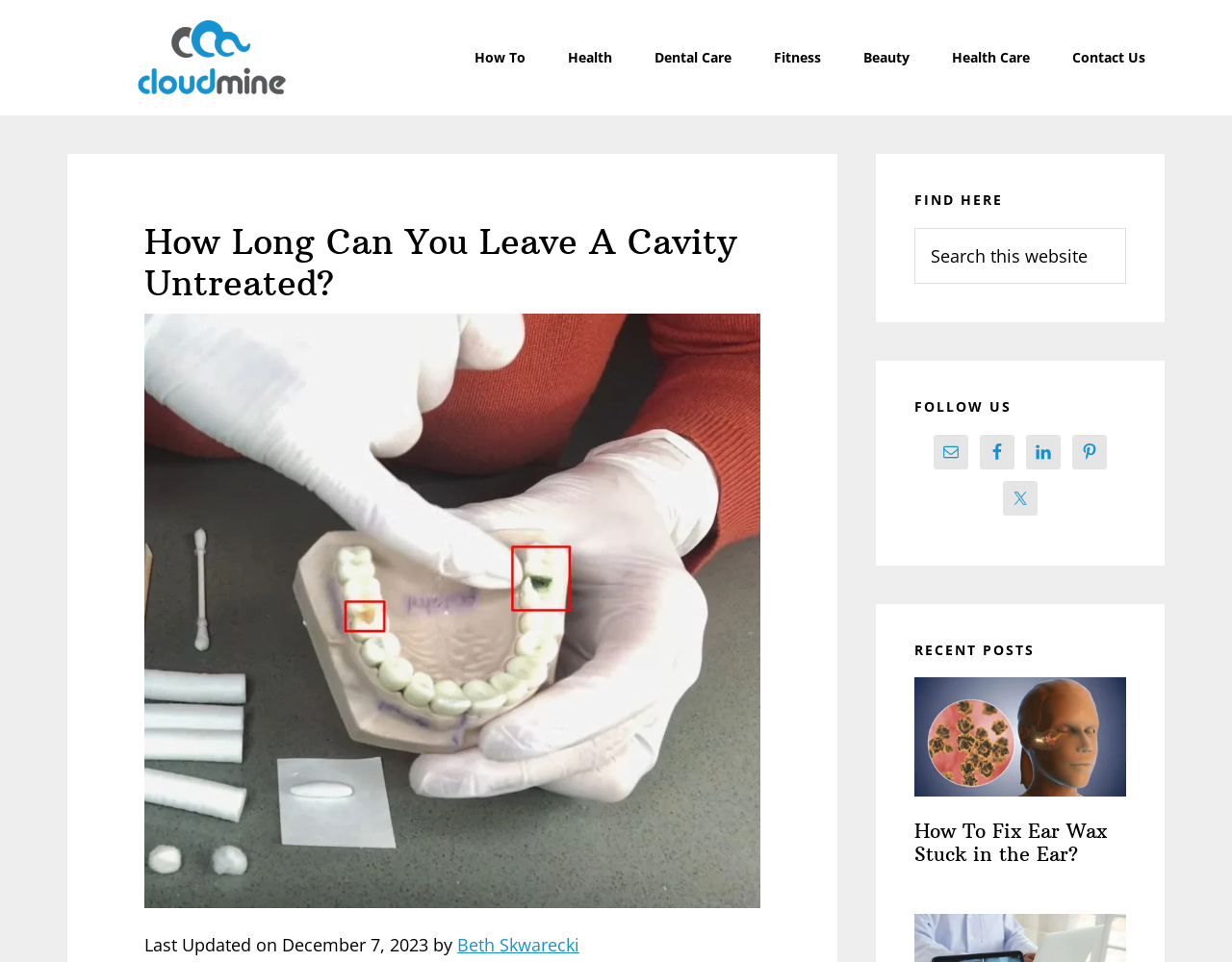What is the title of the recent post listed below the FOLLOW US section?
Please respond to the question with a detailed and thorough explanation.

The recent post is listed in the RECENT POSTS section, and its title is 'How To Fix Ear Wax Stuck in the Ear?', which is also a link to the full article.